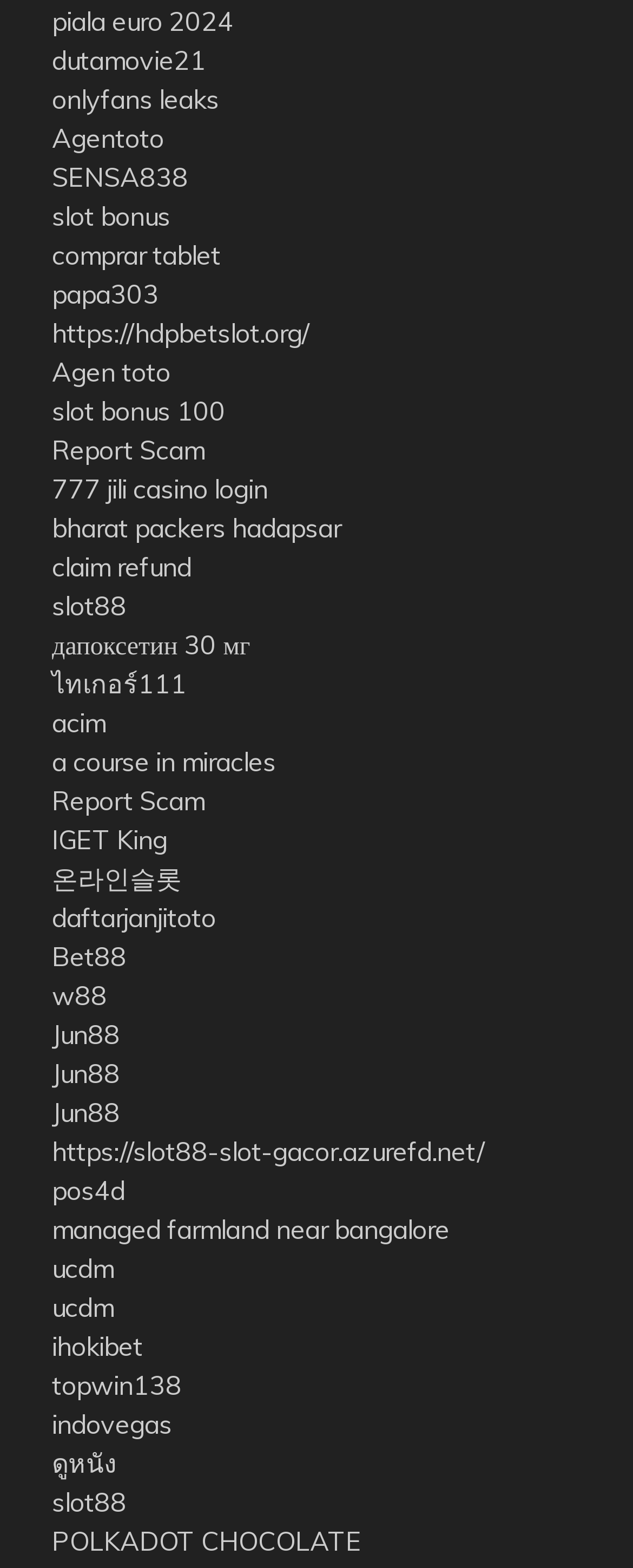Provide the bounding box coordinates for the area that should be clicked to complete the instruction: "Go to the Agentoto website".

[0.082, 0.078, 0.259, 0.099]